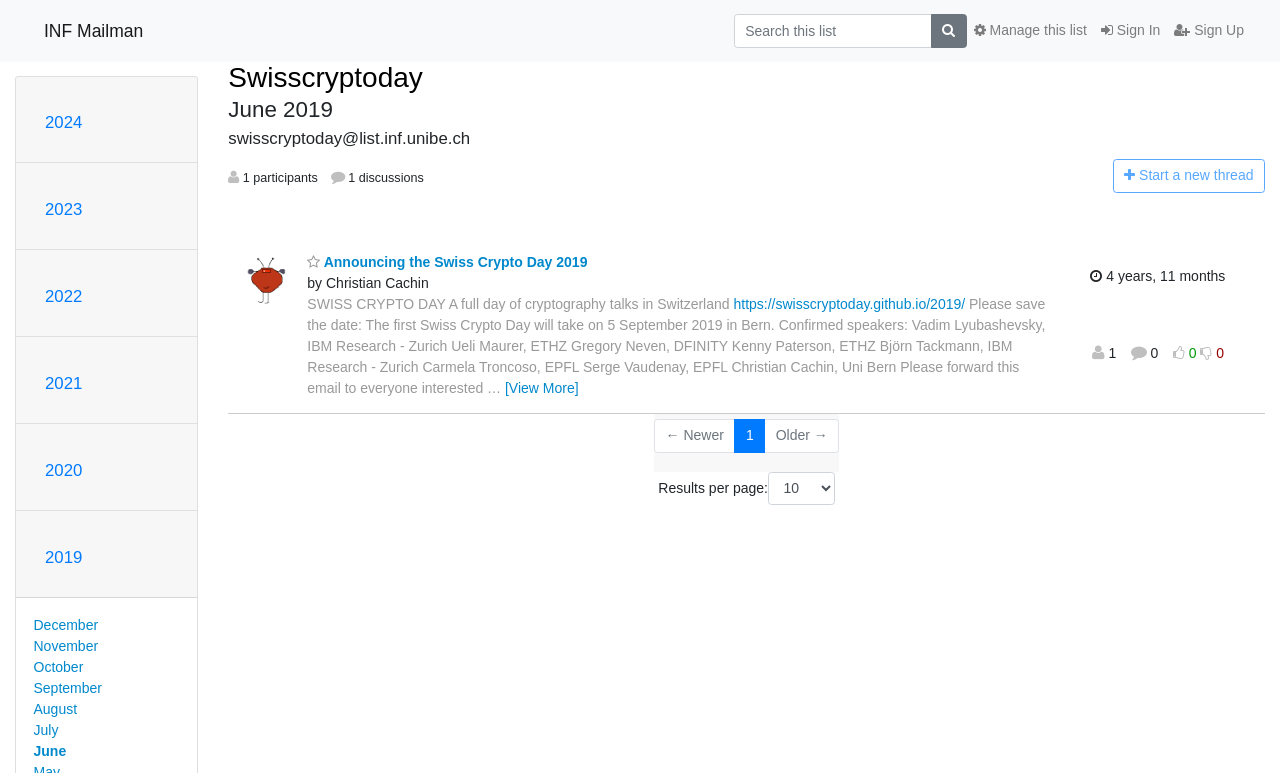How many participants are there?
Provide a detailed and well-explained answer to the question.

I found the answer by looking at the StaticText '1 participants' which indicates that there is only one participant.